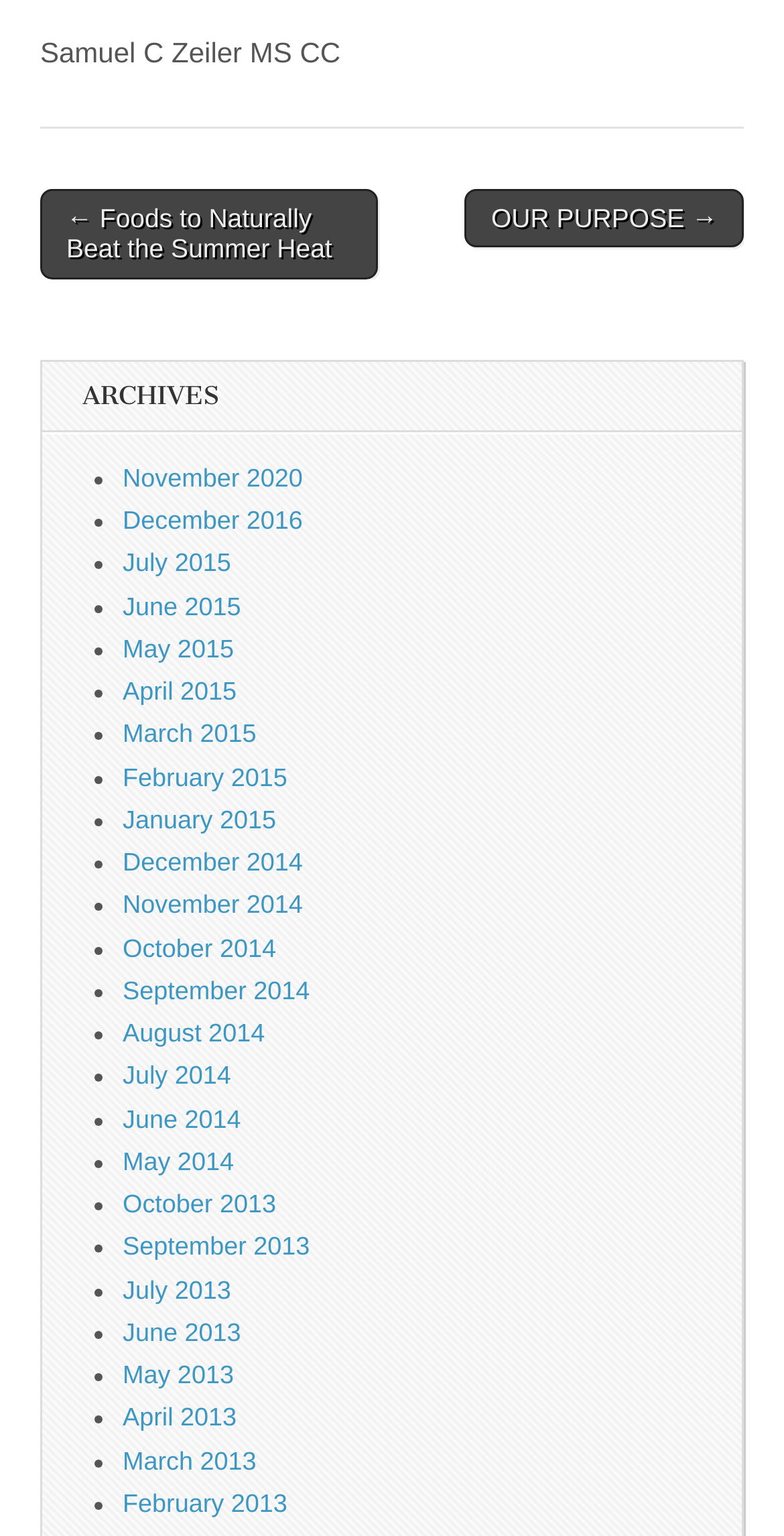Identify the bounding box coordinates for the region of the element that should be clicked to carry out the instruction: "Click on the 'OUR PURPOSE' link". The bounding box coordinates should be four float numbers between 0 and 1, i.e., [left, top, right, bottom].

[0.593, 0.123, 0.949, 0.161]